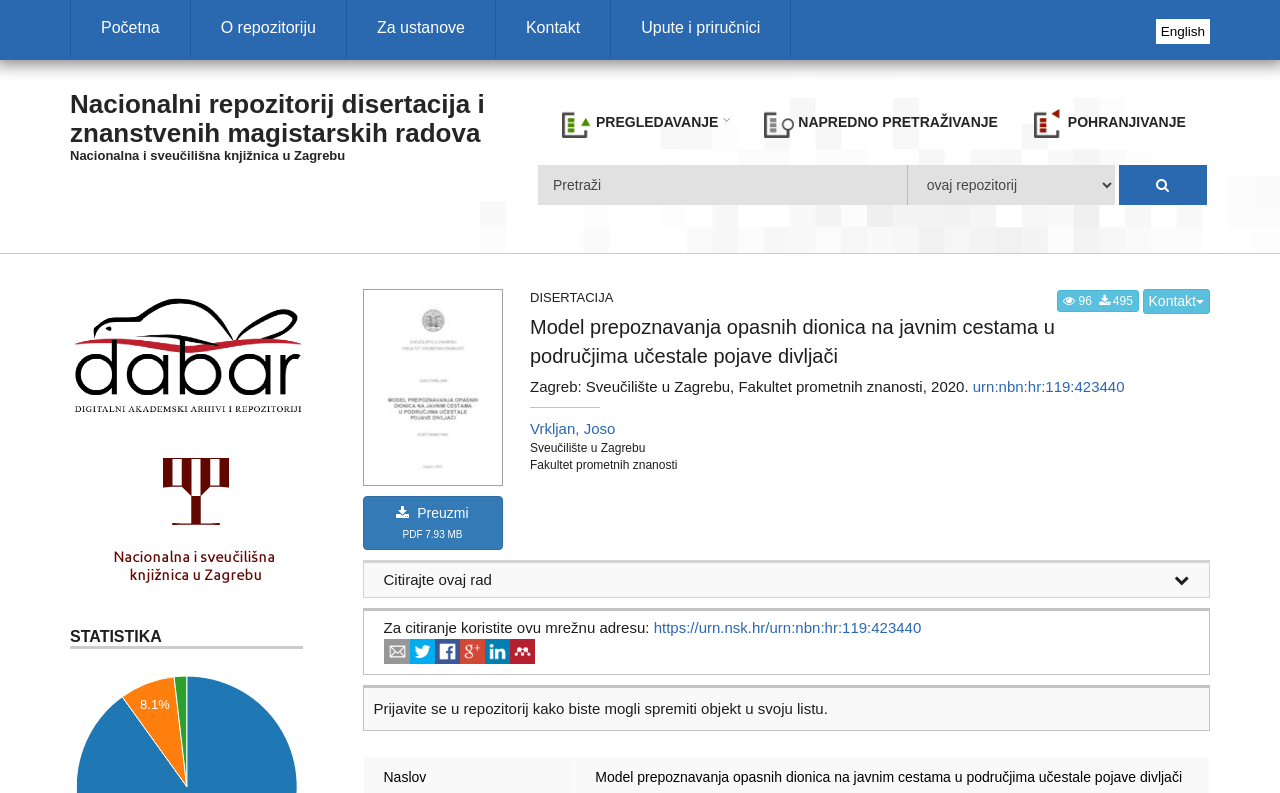Using the element description: "Share Feedback", determine the bounding box coordinates. The coordinates should be in the format [left, top, right, bottom], with values between 0 and 1.

None